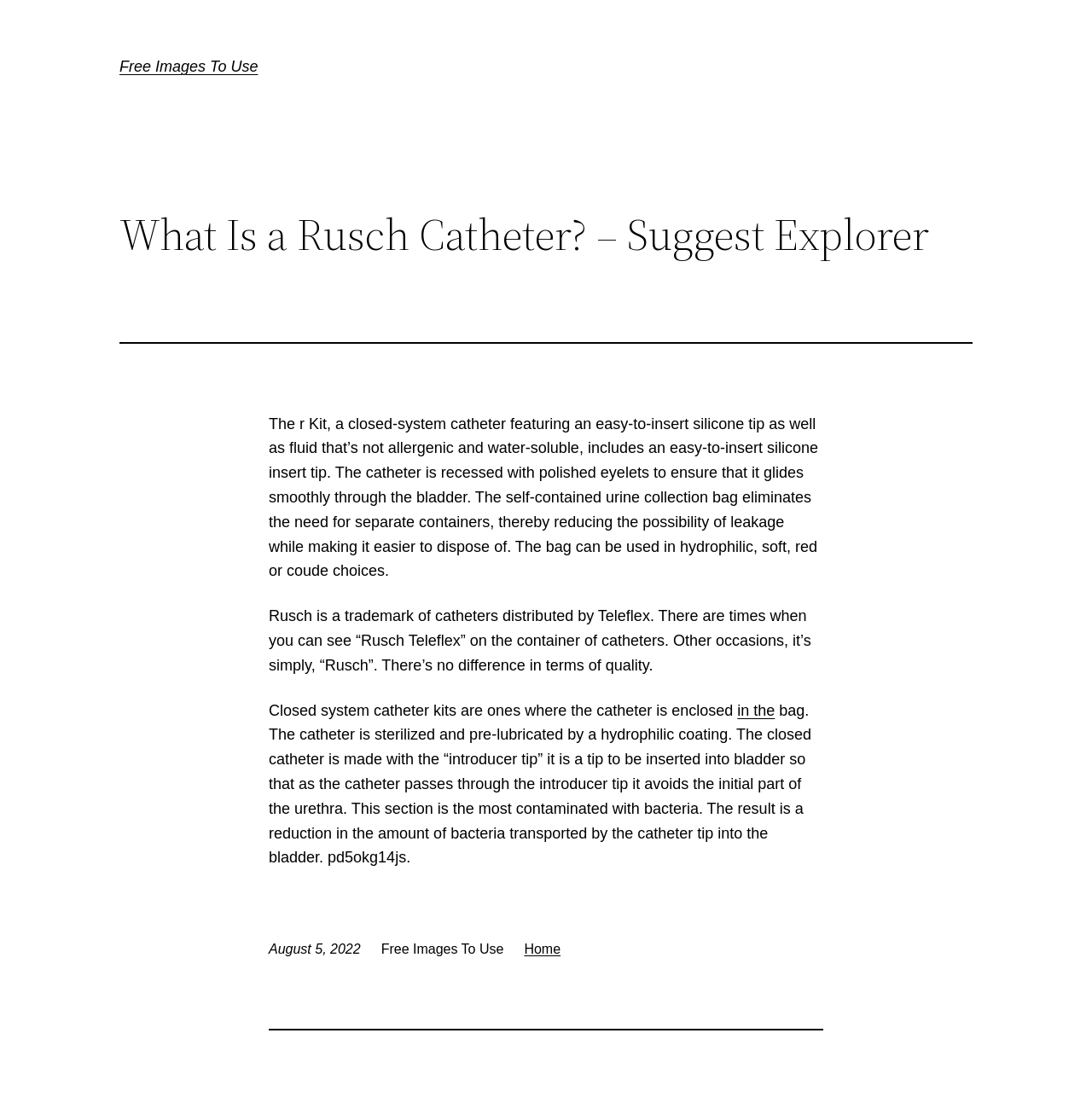Identify and extract the main heading of the webpage.

Free Images To Use